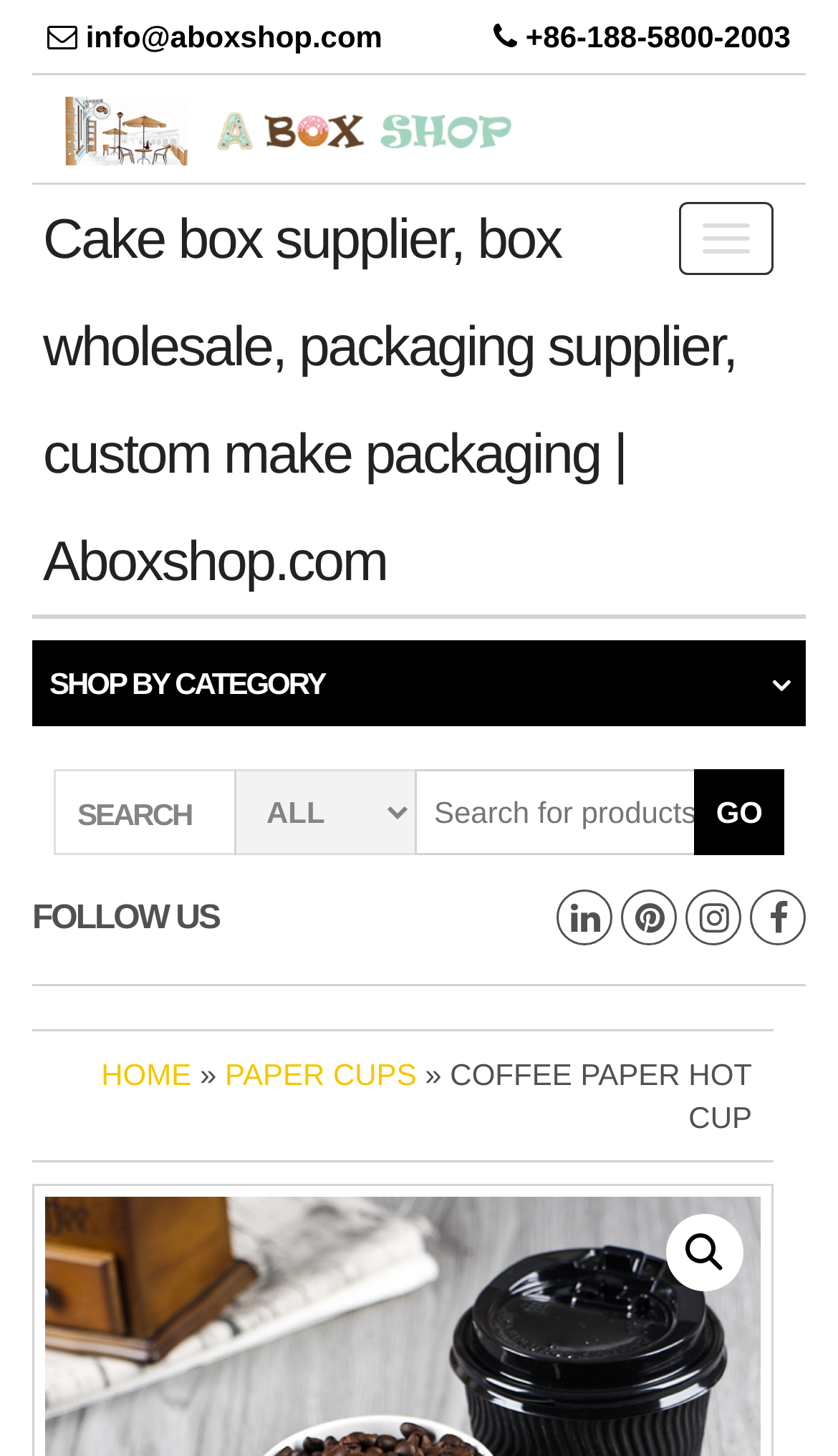Find and specify the bounding box coordinates that correspond to the clickable region for the instruction: "follow us".

[0.038, 0.618, 0.261, 0.643]